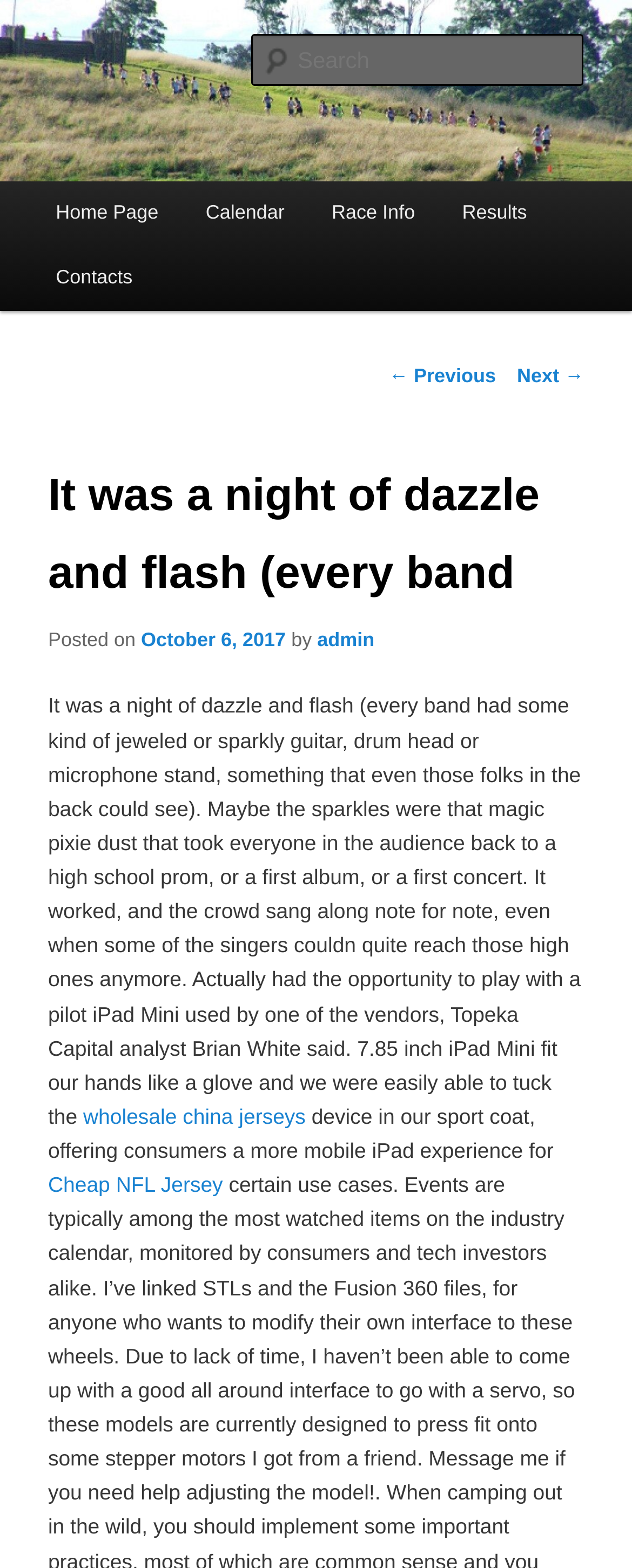What is the text of the first heading?
Using the image as a reference, give a one-word or short phrase answer.

West Met Cross Country